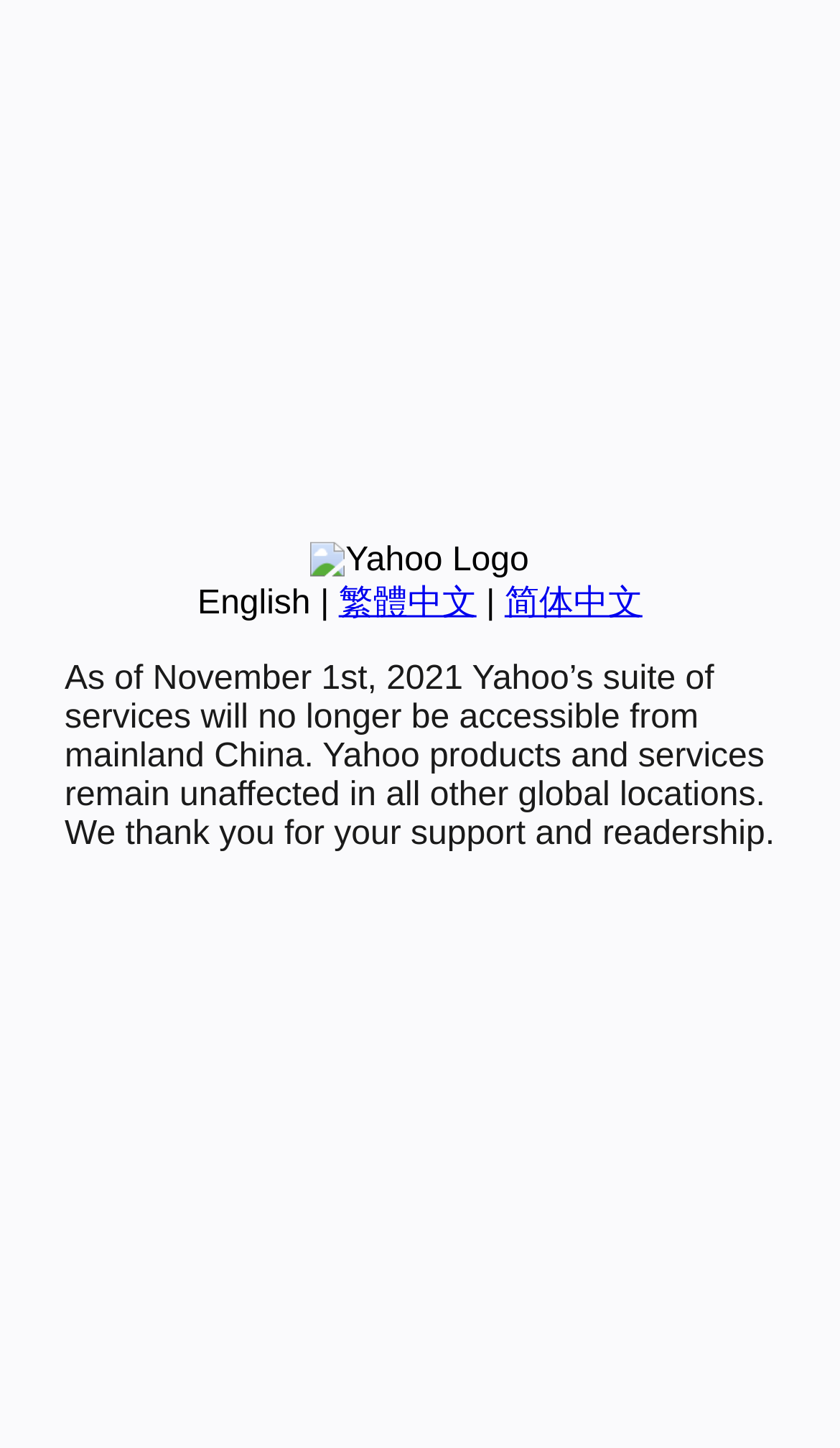Show the bounding box coordinates for the HTML element as described: "https://latinamericanwomen.net/guatemalan-women".

None